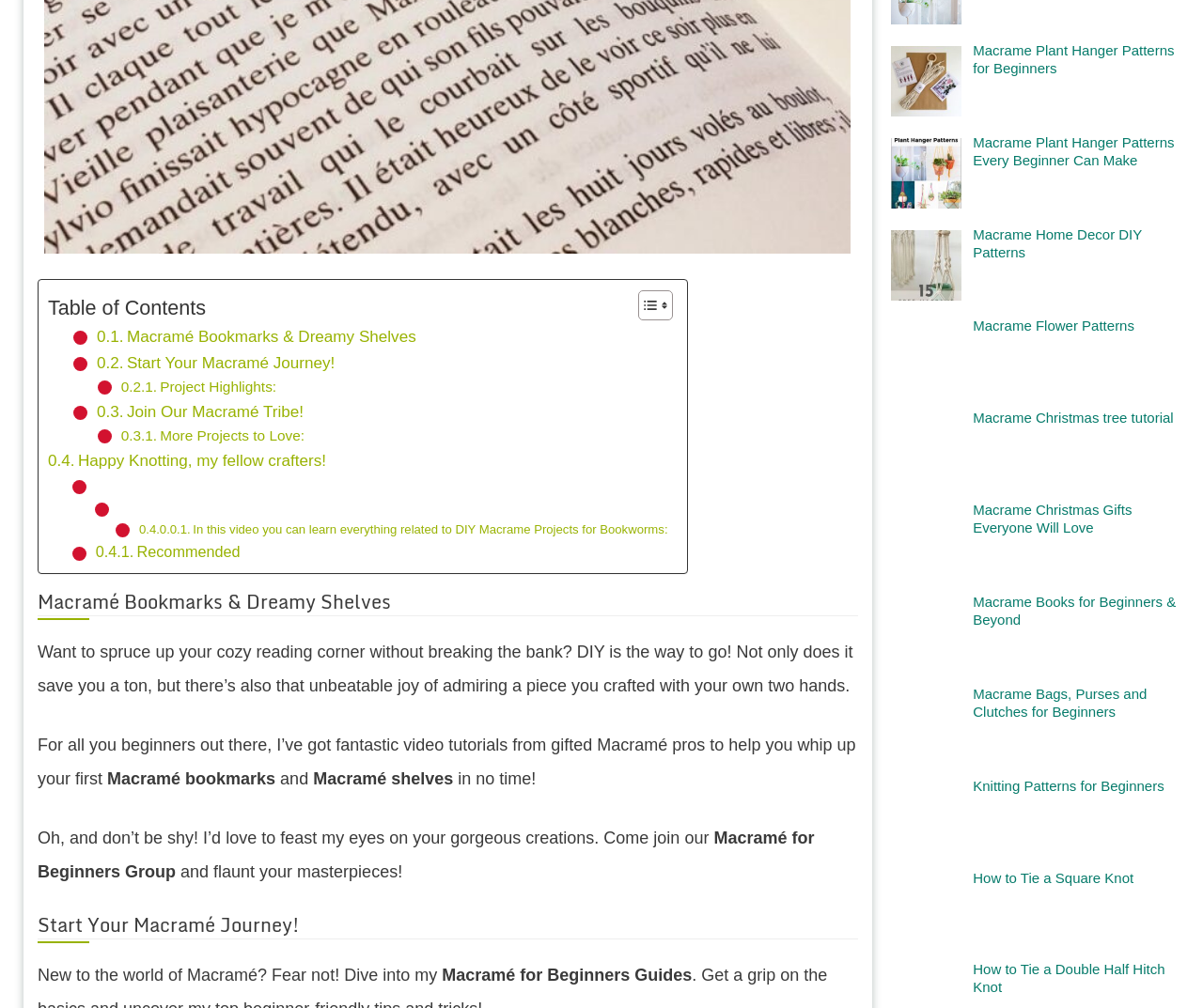Given the element description, predict the bounding box coordinates in the format (top-left x, top-left y, bottom-right x, bottom-right y), using floating point numbers between 0 and 1: Project Highlights:

[0.101, 0.373, 0.23, 0.396]